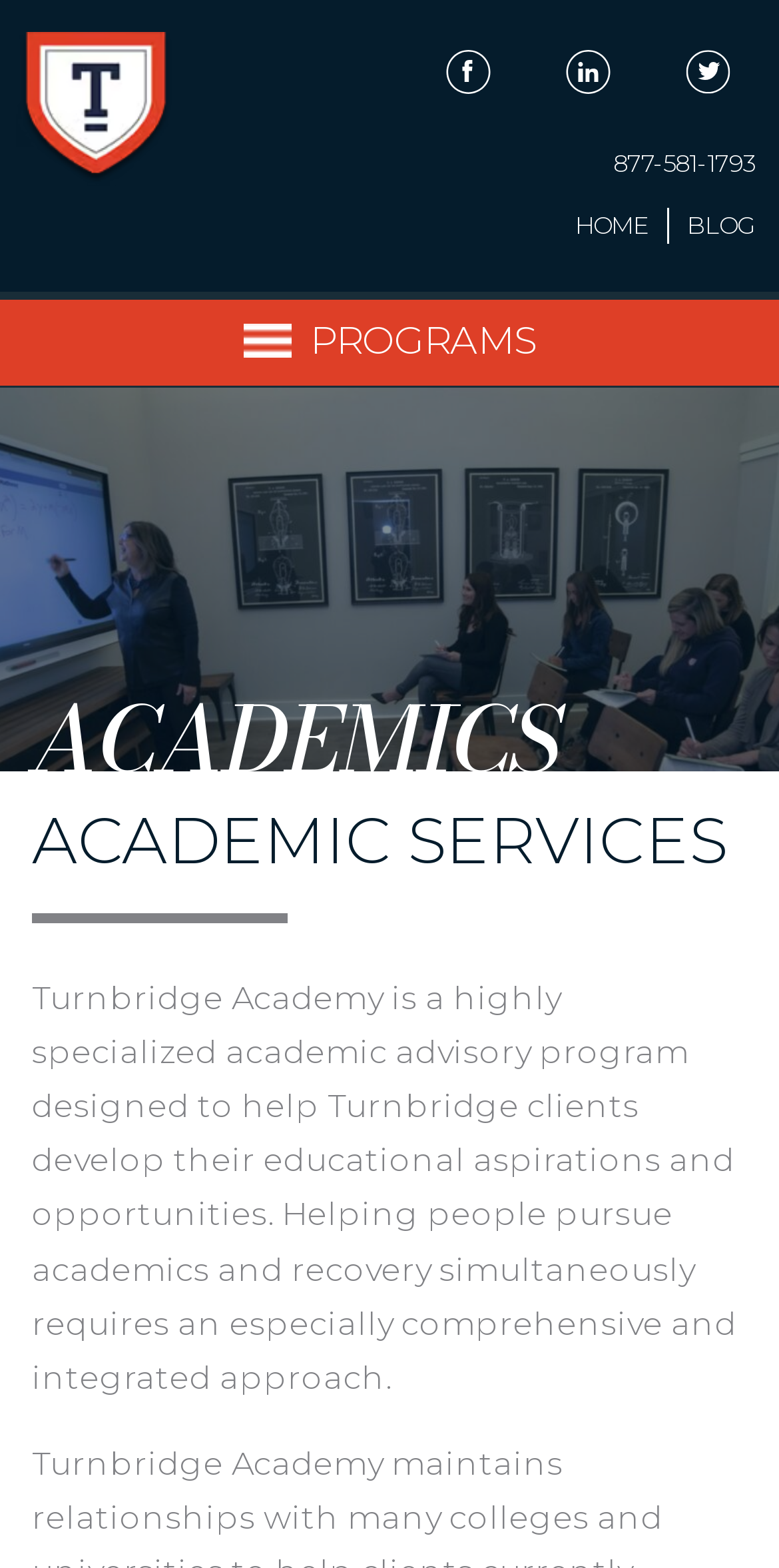Show the bounding box coordinates for the element that needs to be clicked to execute the following instruction: "Explore ACADEMIC SERVICES". Provide the coordinates in the form of four float numbers between 0 and 1, i.e., [left, top, right, bottom].

[0.041, 0.513, 0.959, 0.588]